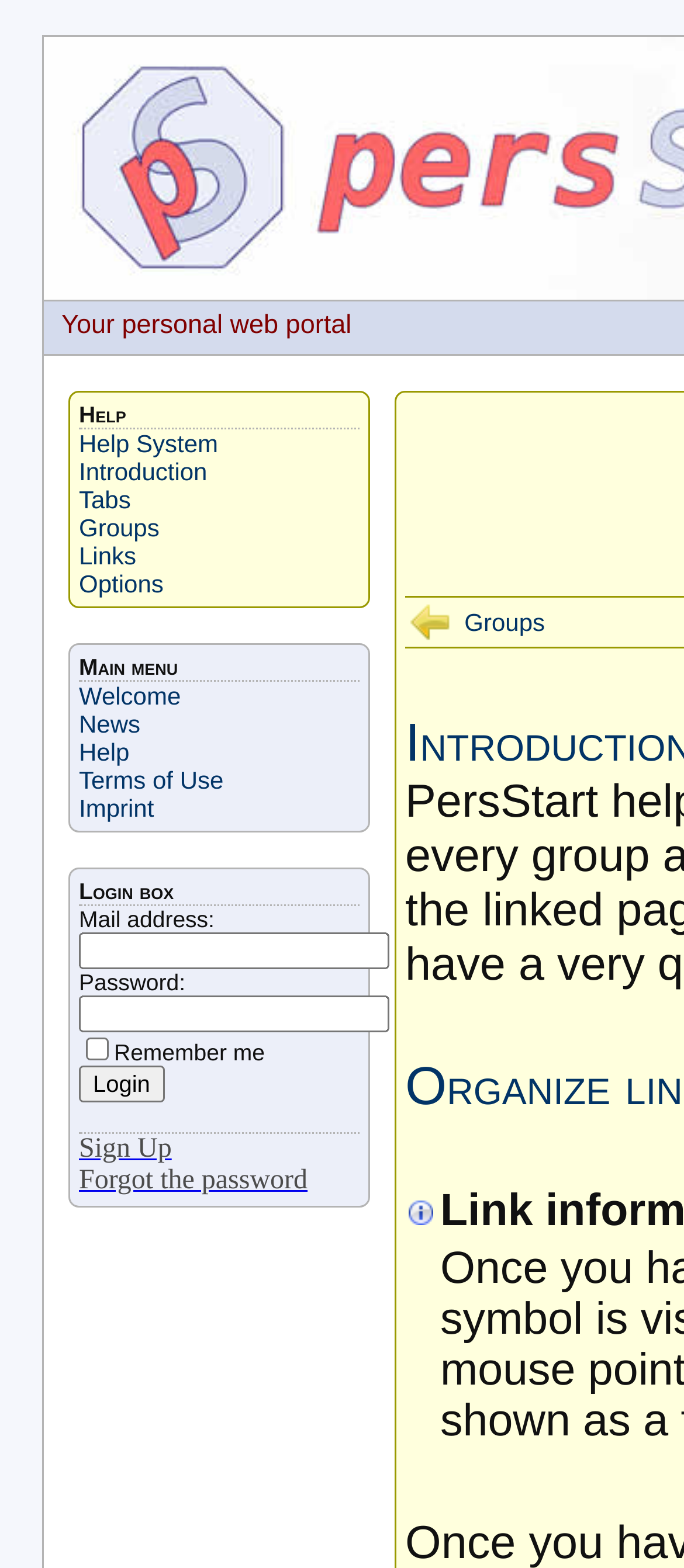What is the purpose of the checkbox?
Refer to the image and provide a concise answer in one word or phrase.

Remember me